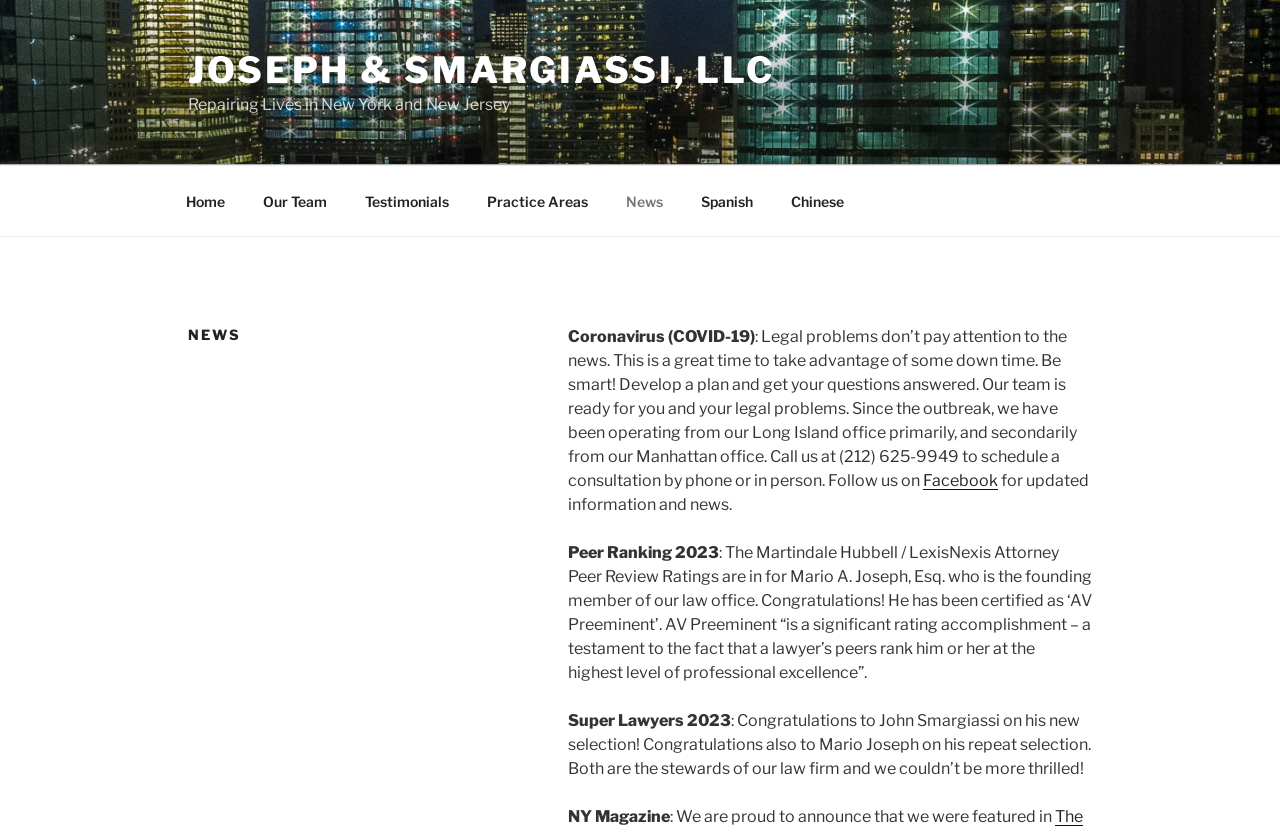Can you look at the image and give a comprehensive answer to the question:
What is the phone number to schedule a consultation?

The phone number to schedule a consultation can be found in the StaticText element that says 'Call us at (212) 625-9949 to schedule a consultation by phone or in person.' This is likely the phone number that visitors can call to schedule a consultation with the law firm.